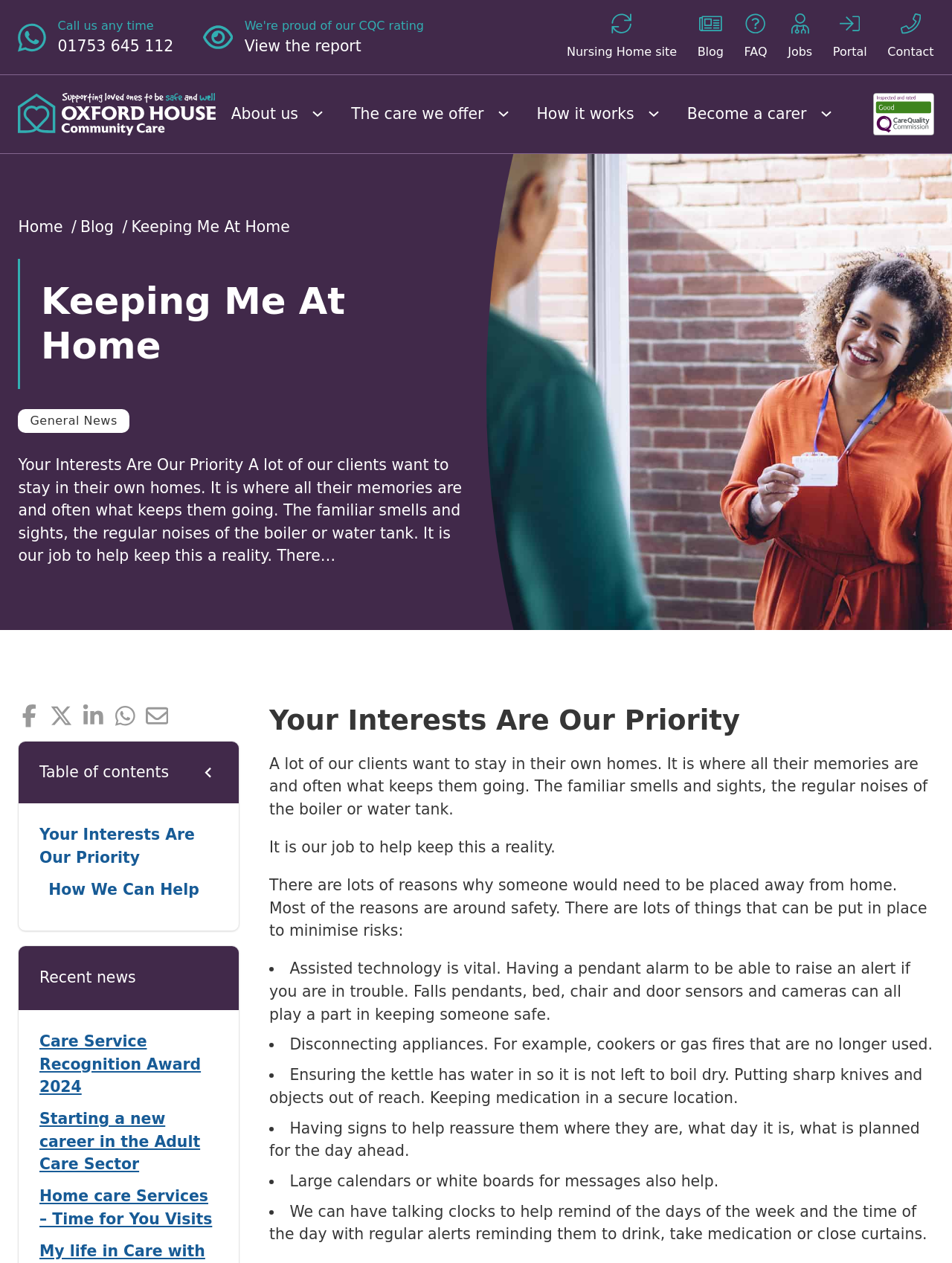Answer the following inquiry with a single word or phrase:
How many news articles are listed?

3